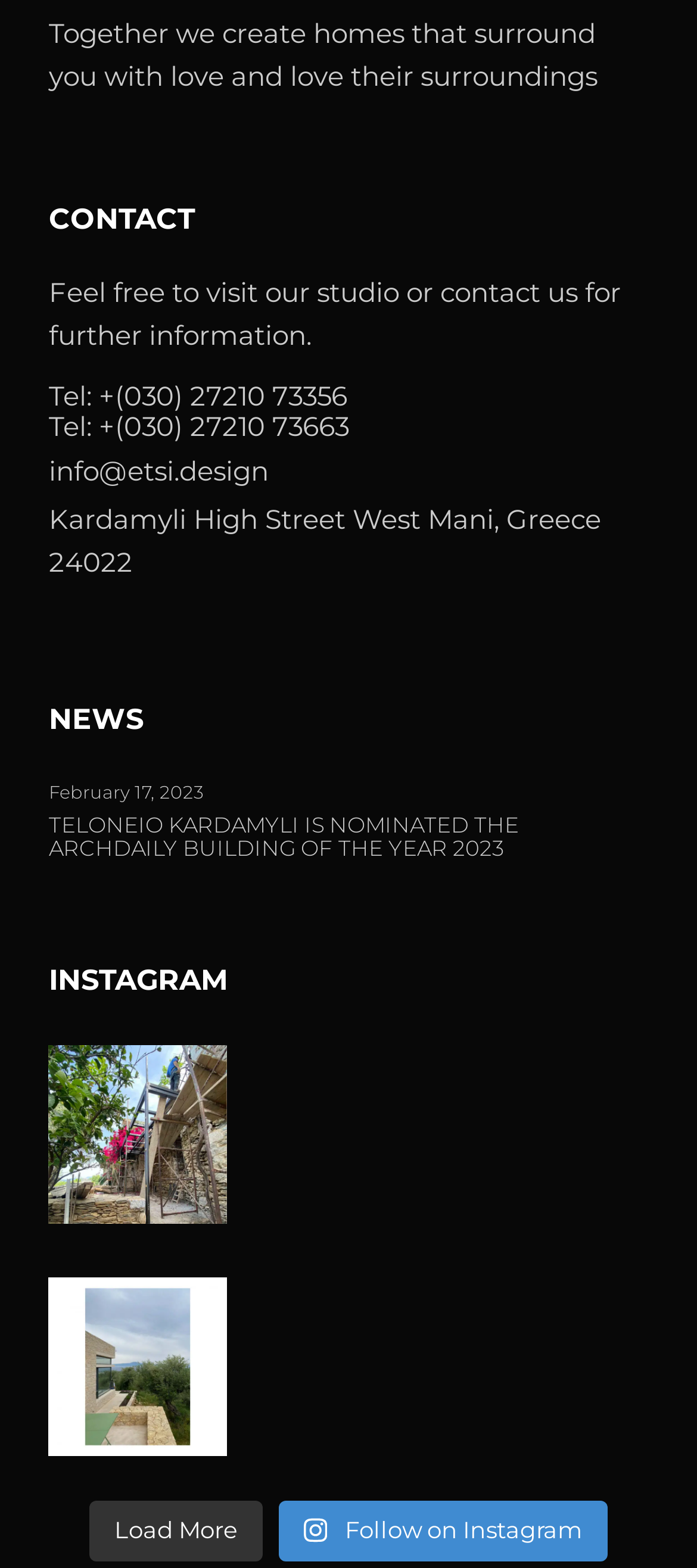Specify the bounding box coordinates of the area that needs to be clicked to achieve the following instruction: "Call the phone number +(030) 27210 73356".

[0.142, 0.242, 0.498, 0.263]